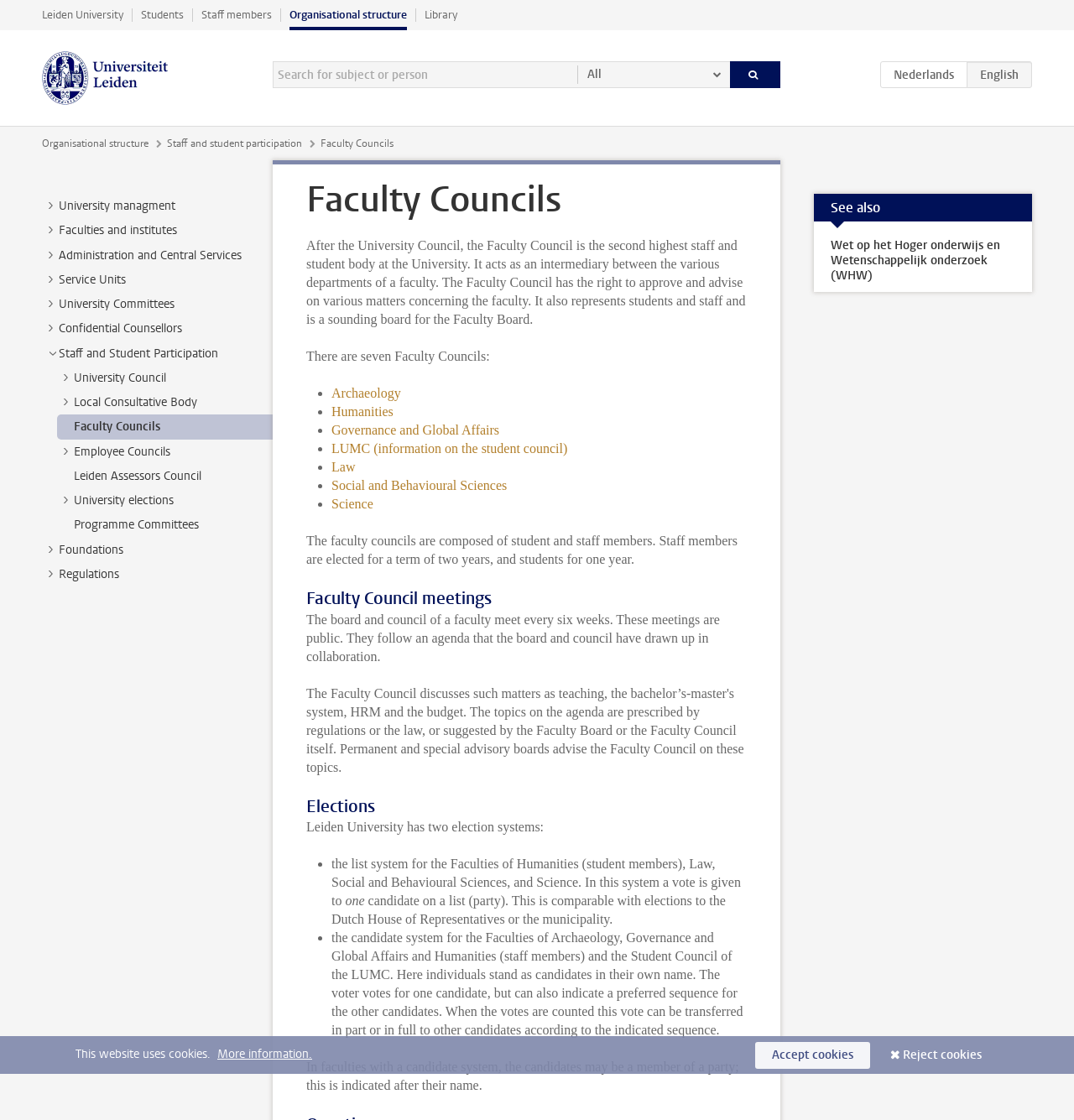Describe all significant elements and features of the webpage.

The webpage is about the Faculty Councils at Leiden University. At the top, there are several links to different sections of the university's website, including "Students", "Staff members", "Organisational structure", and "Library". Below these links, there is a heading "Universiteit Leiden" with a logo image next to it. 

On the left side of the page, there is a search box with a button labeled "Search" and another button labeled "All". Below the search box, there are several links to different parts of the university's organisational structure, including "University management", "Faculties and institutes", and "Service Units". 

The main content of the page is divided into several sections. The first section explains the role of the Faculty Council, which is the second-highest staff and student body at the university. It acts as an intermediary between the various departments of a faculty and has the right to approve and advise on various matters concerning the faculty. 

The next section lists the seven Faculty Councils, each with a link to more information. These councils are composed of student and staff members, with staff members elected for a term of two years and students for one year. 

The following sections discuss Faculty Council meetings, which are public and held every six weeks, and elections, which use two different systems depending on the faculty. The list system is used for some faculties, where a vote is given to one candidate on a list, similar to elections to the Dutch House of Representatives. The candidate system is used for other faculties, where individuals stand as candidates in their own name and voters can indicate a preferred sequence for other candidates. 

At the bottom of the page, there is a section labeled "See also" with a link to more information on the law regarding higher education and scientific research. Finally, there is a notice about the website's use of cookies with a link to more information.